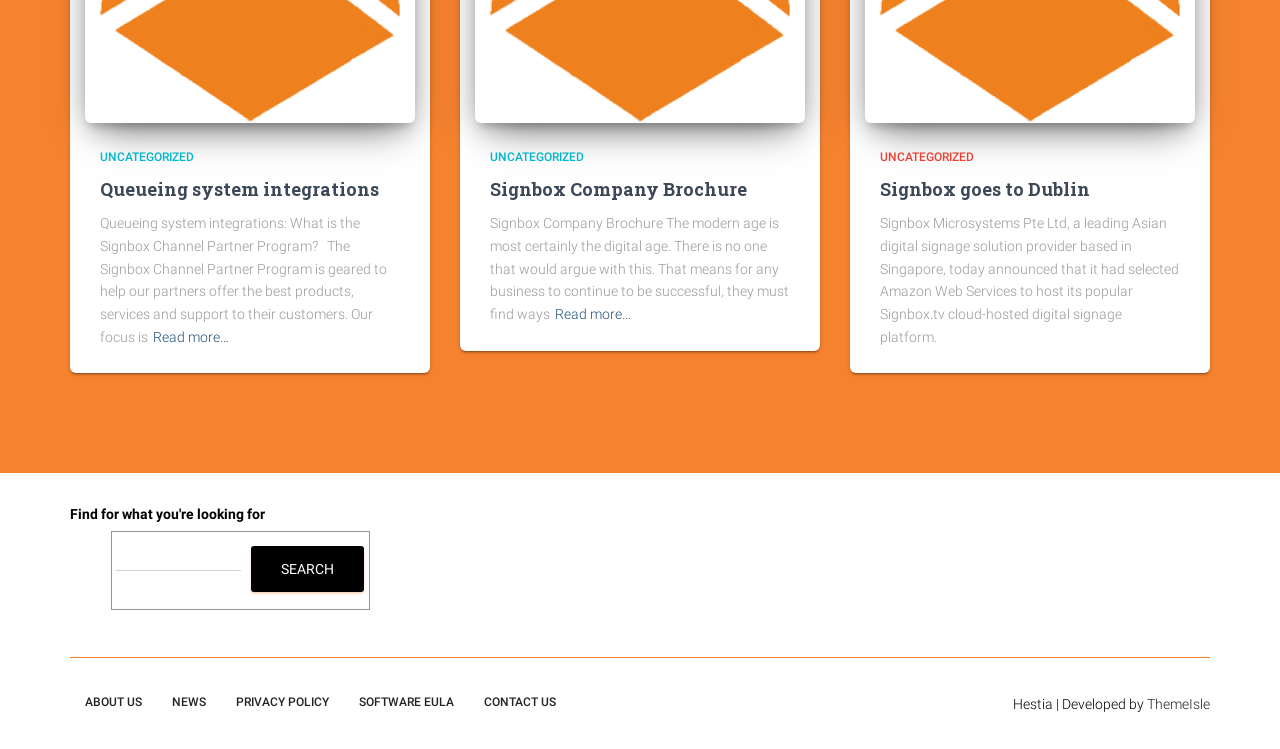How many links are in the footer section?
Give a single word or phrase as your answer by examining the image.

6